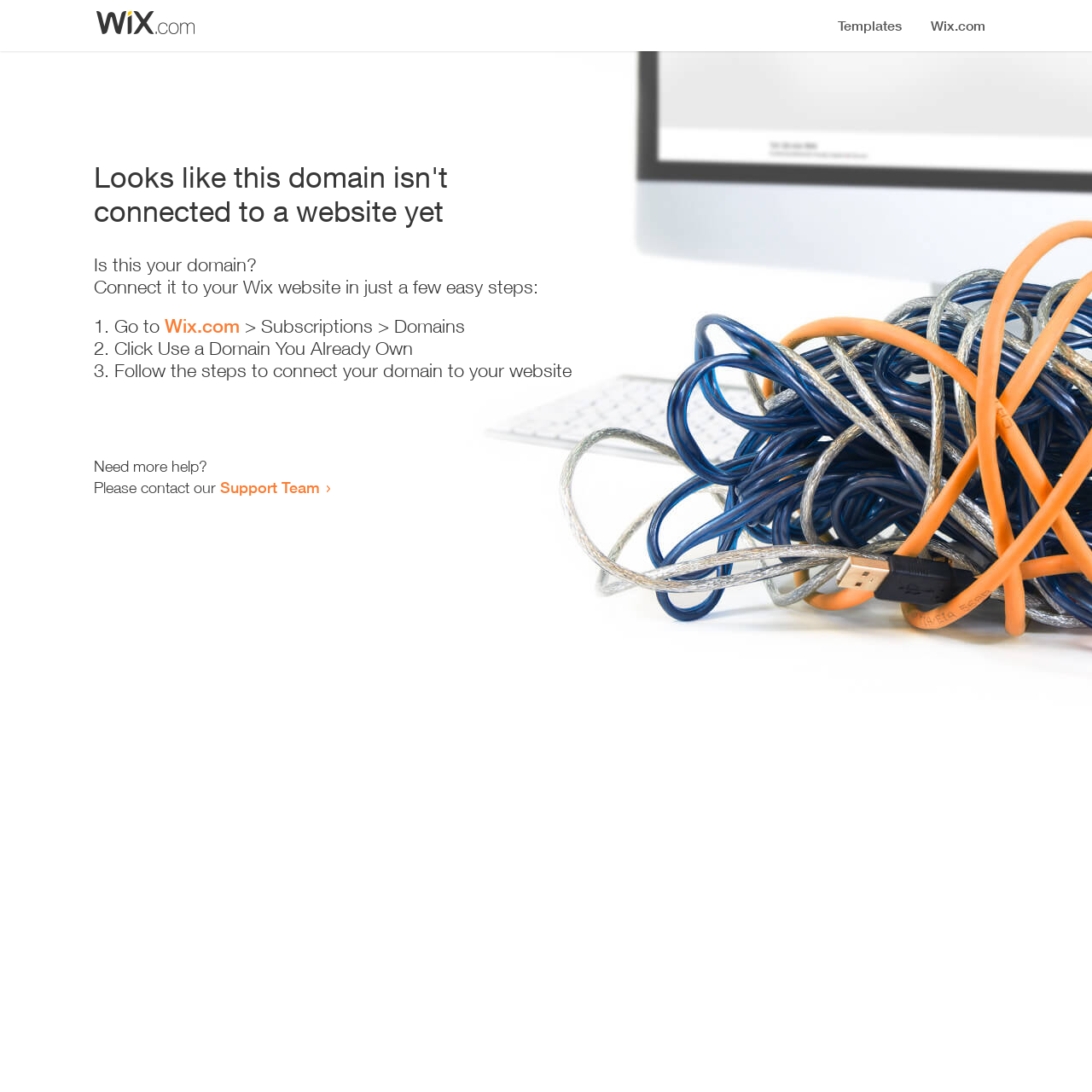How many steps are required to connect the domain? Please answer the question using a single word or phrase based on the image.

3